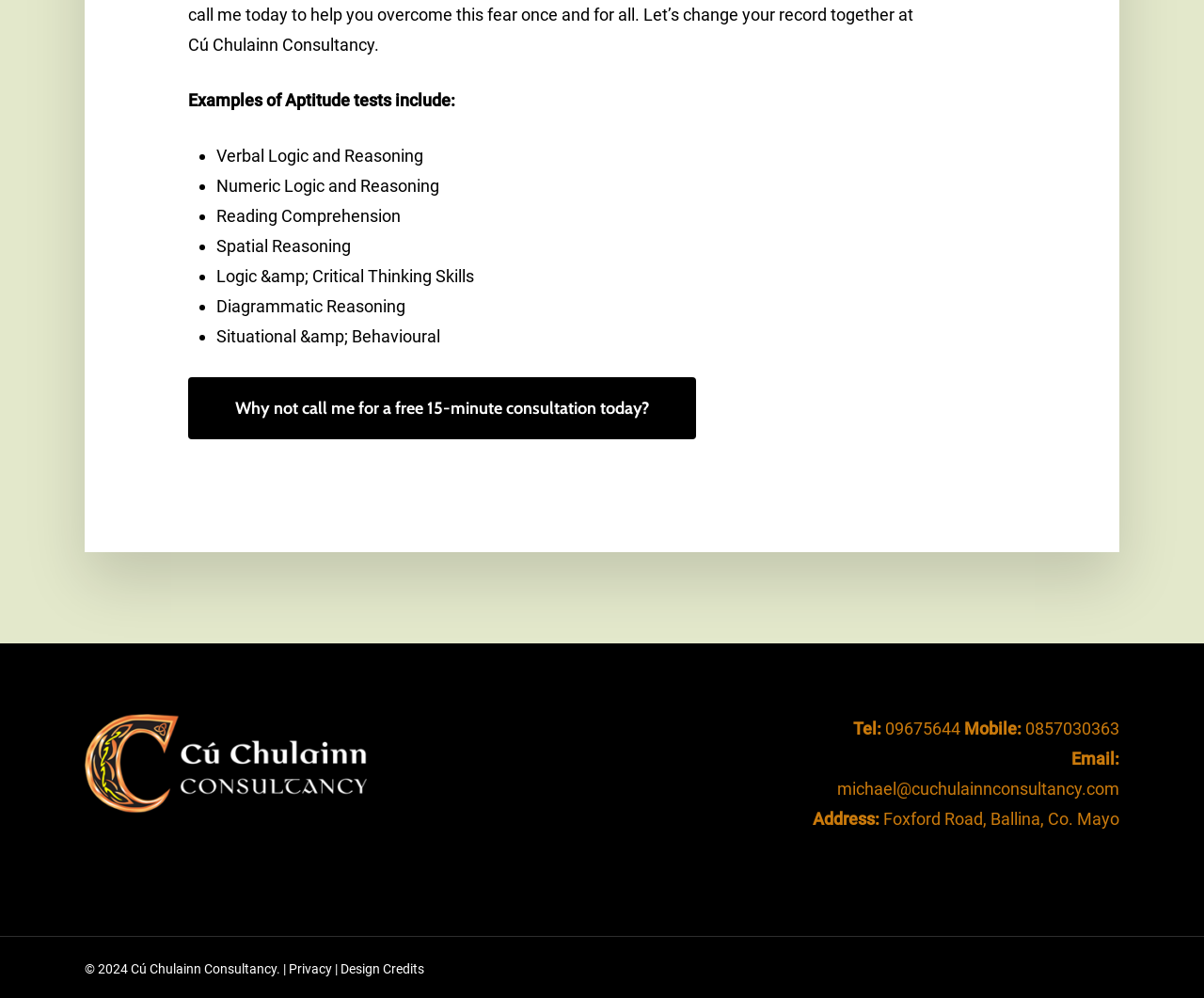Use a single word or phrase to answer the question: 
What types of aptitude tests are mentioned?

Verbal Logic, Numeric Logic, etc.